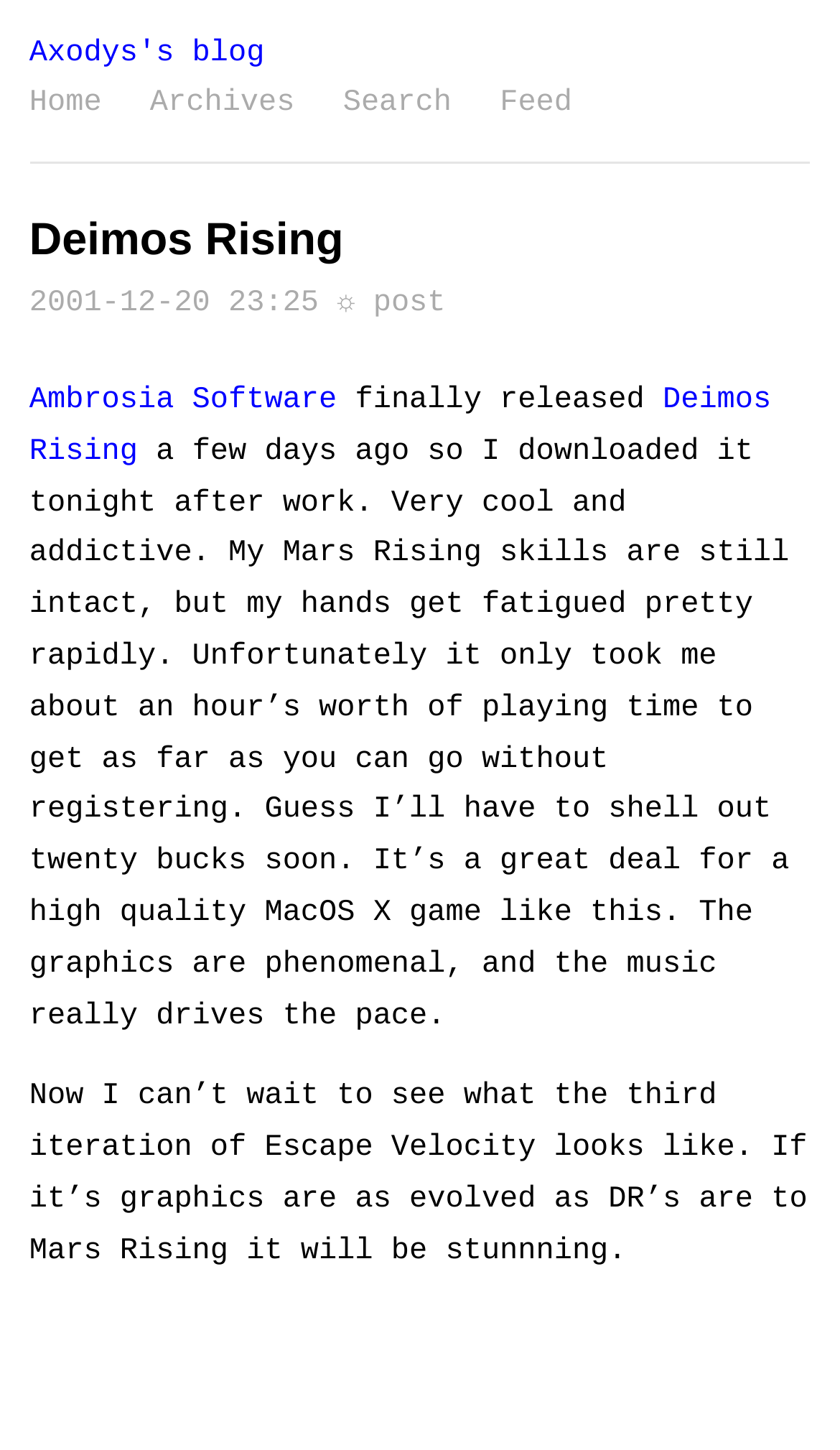Find and specify the bounding box coordinates that correspond to the clickable region for the instruction: "visit Home page".

[0.035, 0.06, 0.121, 0.084]